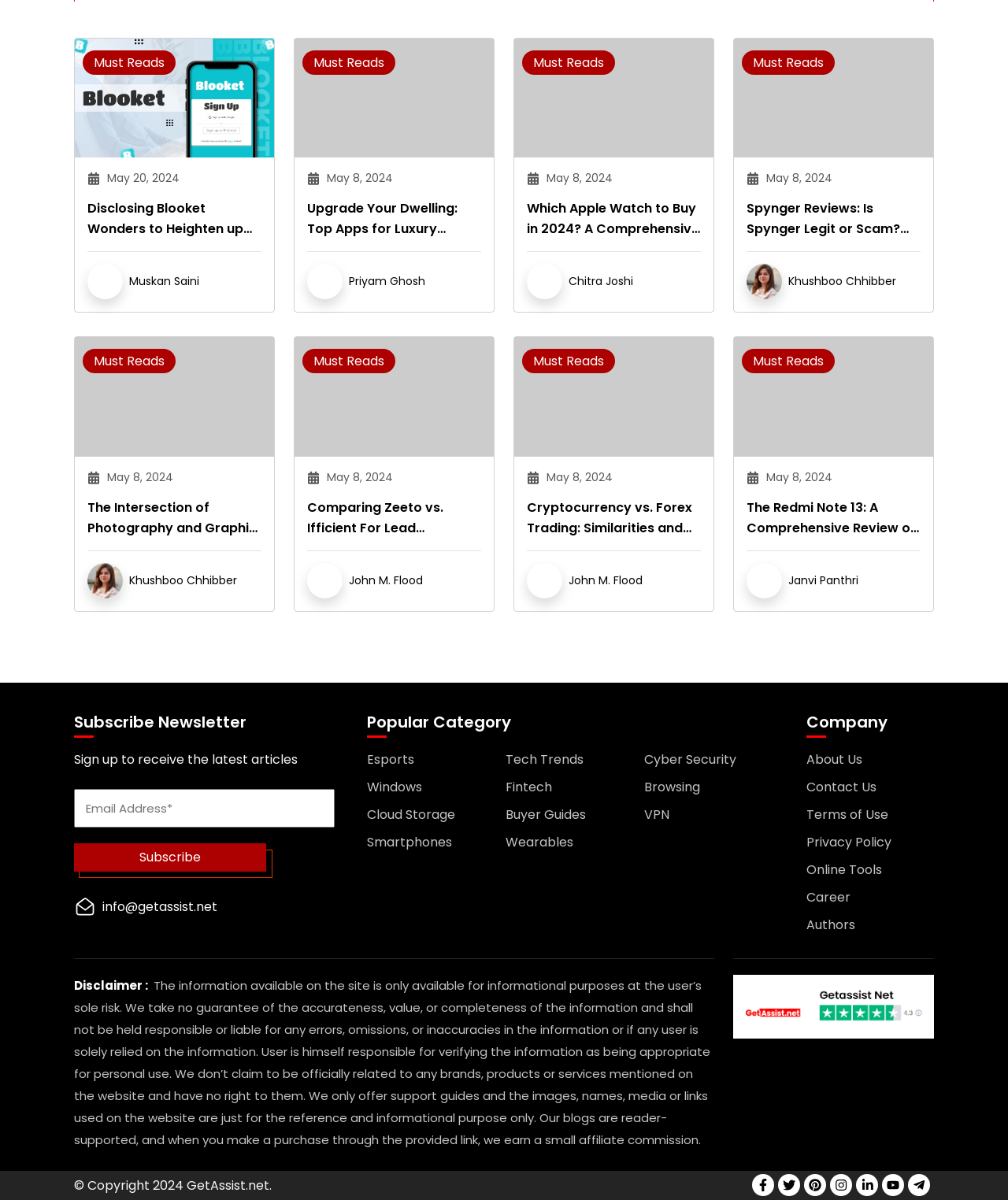Analyze the image and answer the question with as much detail as possible: 
What is the purpose of the textbox with the label 'Email Address*'?

I found the purpose by looking at the textbox element with the label 'Email Address*' and the nearby StaticText element with the text 'Subscribe Newsletter'.